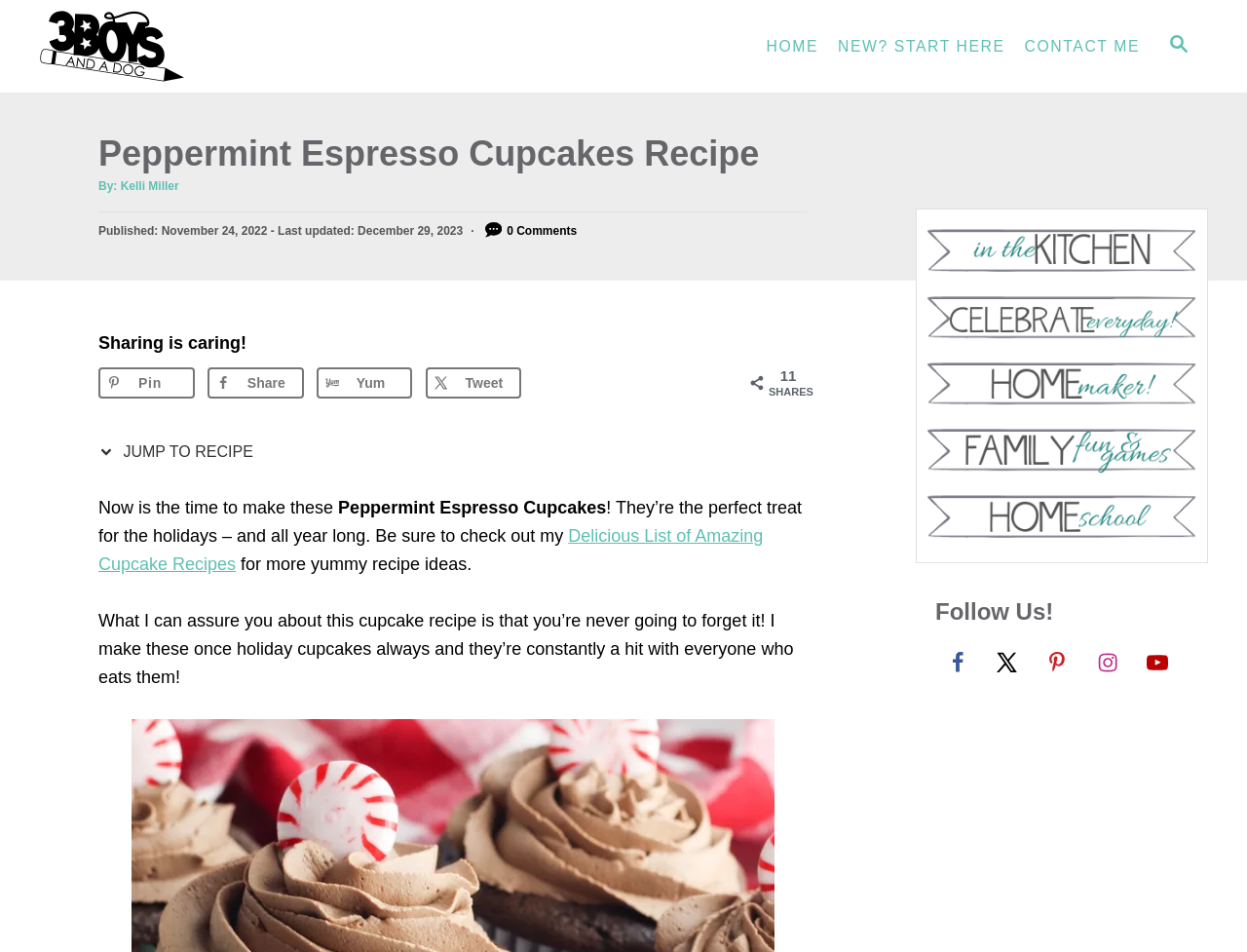Pinpoint the bounding box coordinates of the element you need to click to execute the following instruction: "Jump to the recipe". The bounding box should be represented by four float numbers between 0 and 1, in the format [left, top, right, bottom].

[0.079, 0.451, 0.211, 0.498]